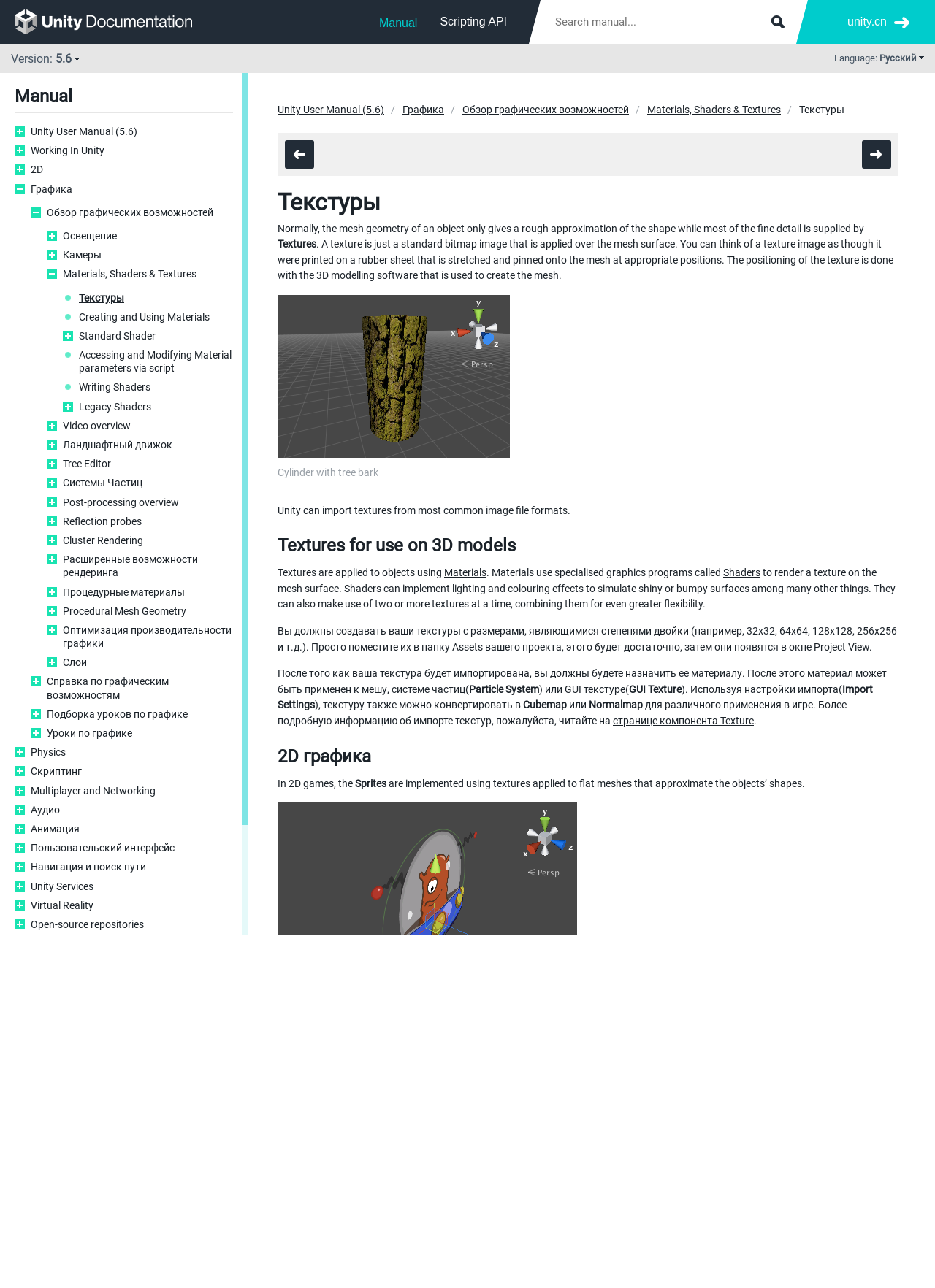Please provide the bounding box coordinate of the region that matches the element description: parent_node: Harry Williams title="Harry Williams". Coordinates should be in the format (top-left x, top-left y, bottom-right x, bottom-right y) and all values should be between 0 and 1.

None